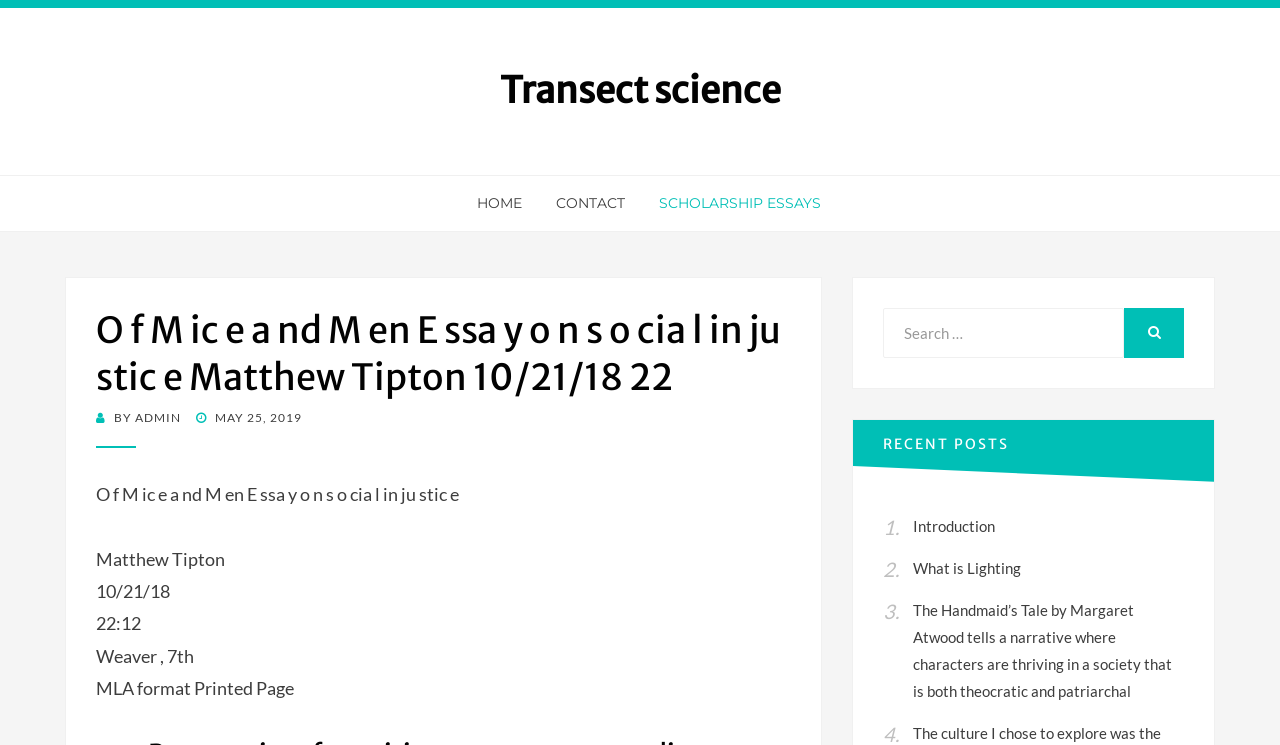Identify the bounding box coordinates of the region I need to click to complete this instruction: "view recent posts".

[0.666, 0.564, 0.948, 0.649]